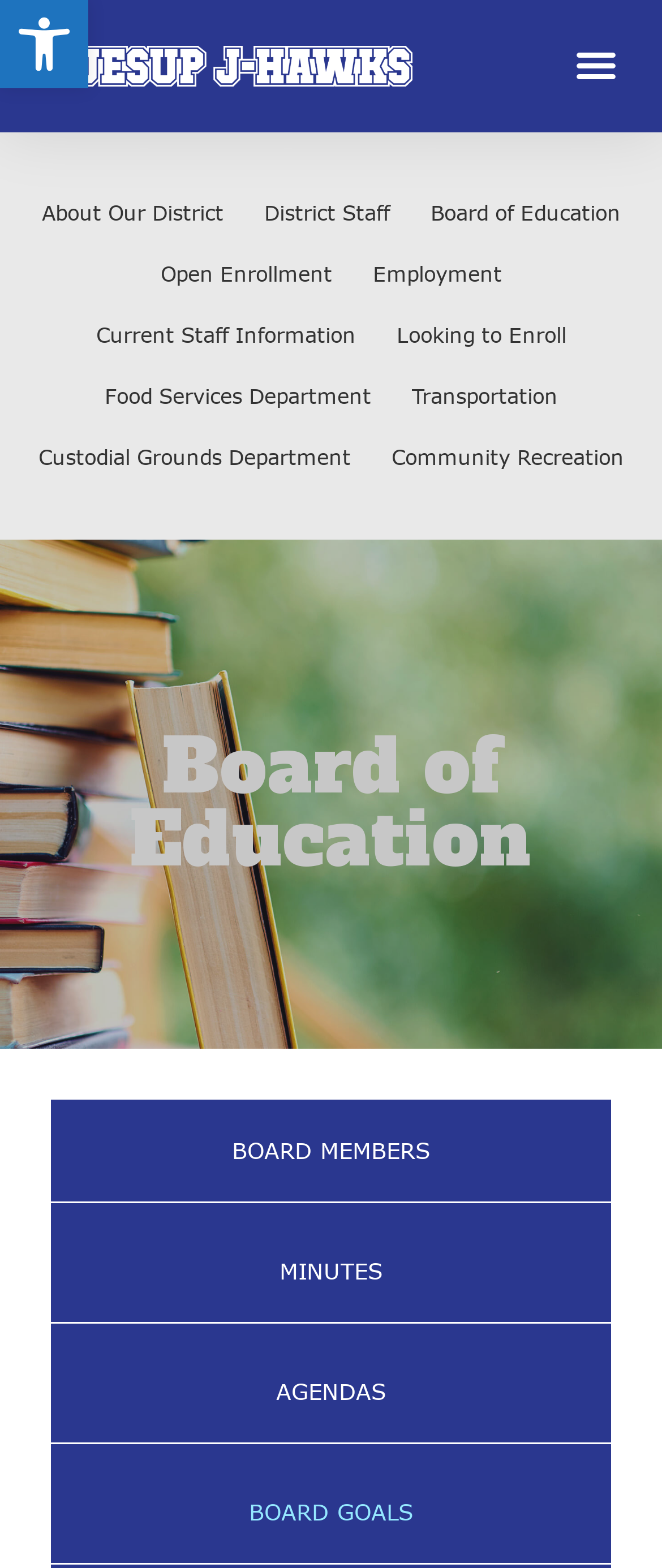Reply to the question with a brief word or phrase: How many buttons are on the top of the page?

2